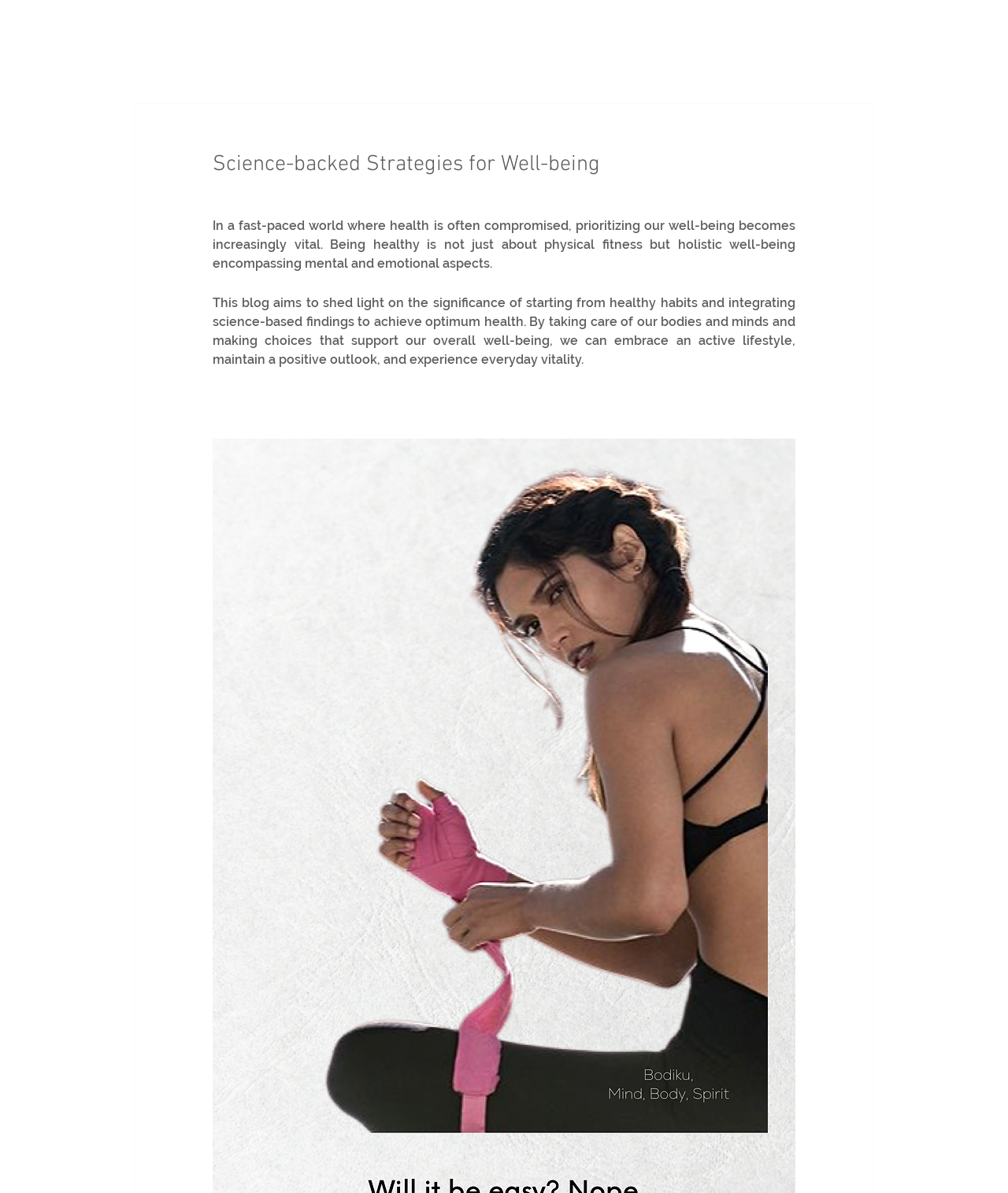Based on the element description, predict the bounding box coordinates (top-left x, top-left y, bottom-right x, bottom-right y) for the UI element in the screenshot: COLLABORATION

[0.645, 0.021, 0.777, 0.054]